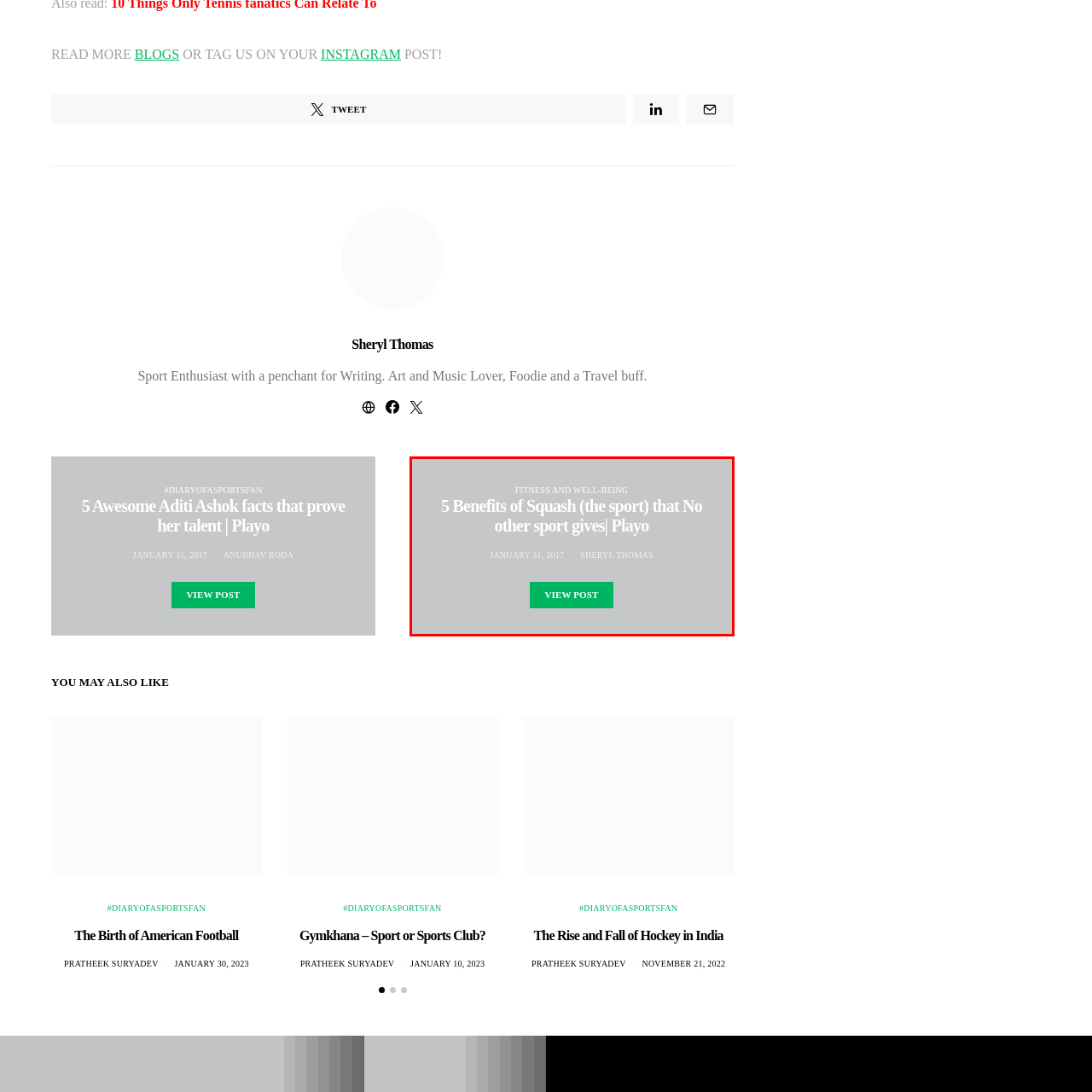Deliver a detailed explanation of the elements found in the red-marked area of the image.

The image features a prominent header for a blog post titled "5 Benefits of Squash (the sport) that No other sport gives," authored by Sheryl Thomas. The post, categorized under "Fitness and Well-Being," highlights the unique advantages of playing squash. It dates back to January 31, 2017, inviting readers to explore its insights further through a bold "VIEW POST" button. The background is a soft gray, providing a subtle contrast to the text elements, which are designed to attract attention while conveying essential information about the content.